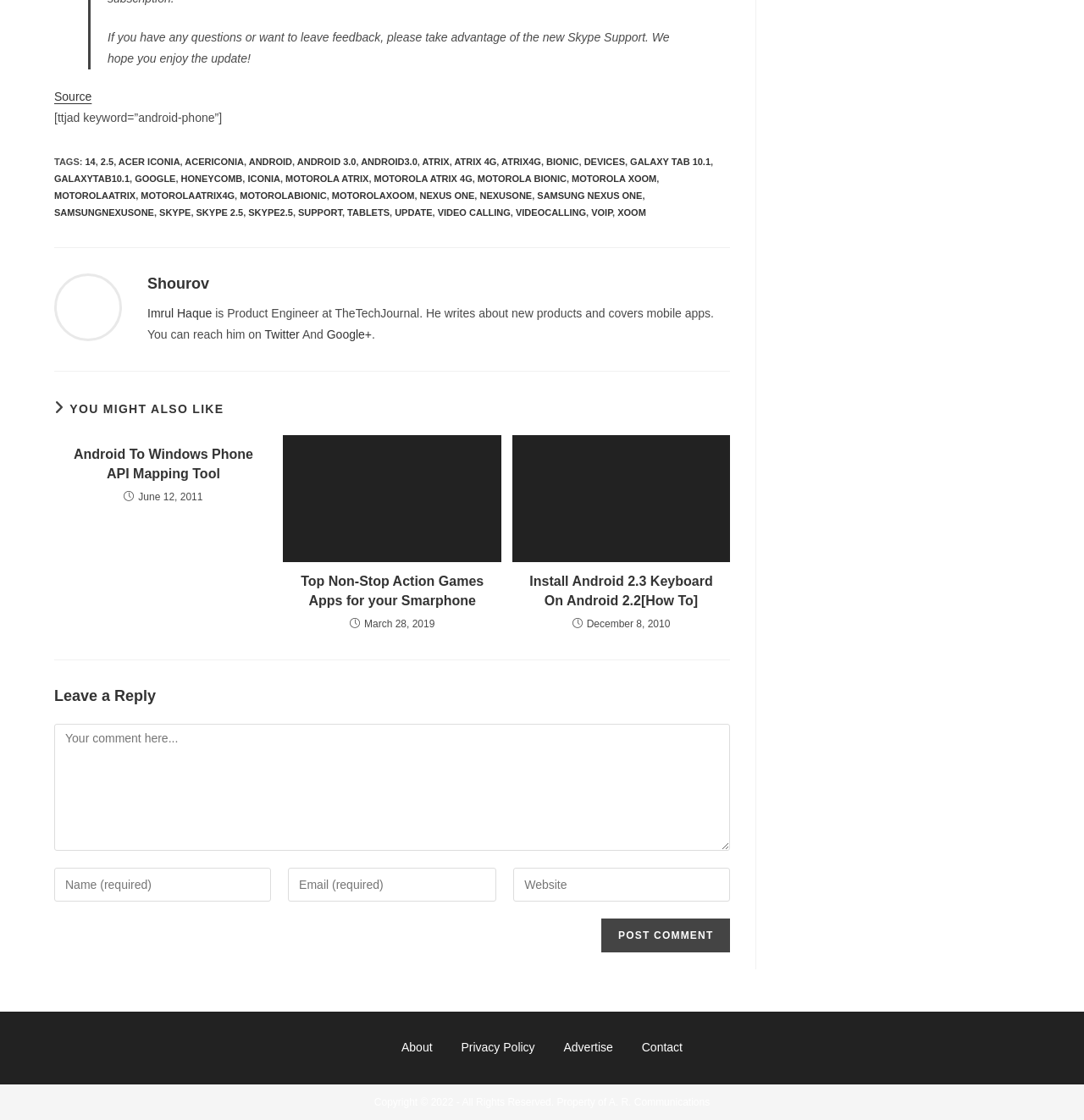What is the date of the article 'Android To Windows Phone API Mapping Tool'?
Based on the screenshot, provide a one-word or short-phrase response.

June 12, 2011